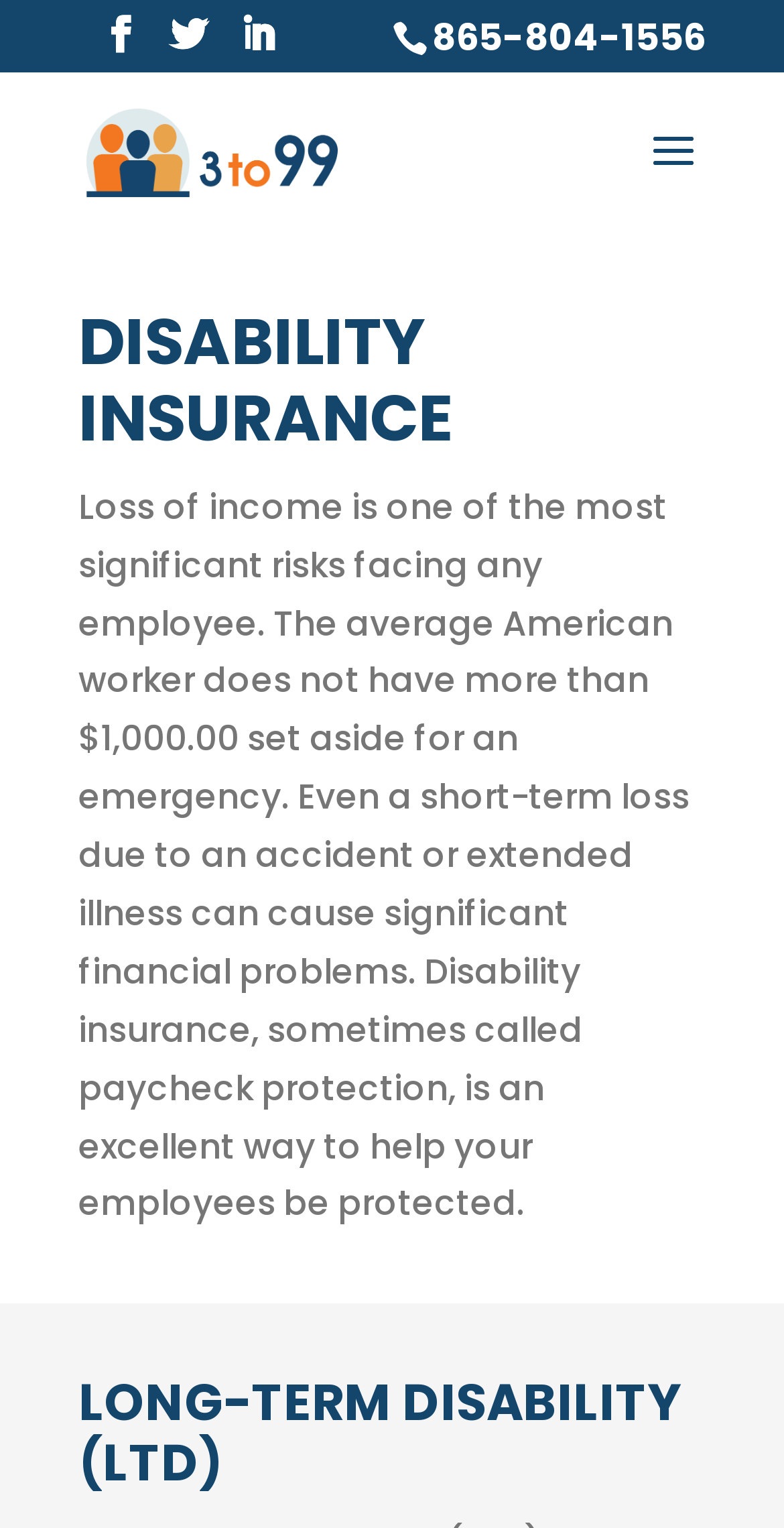Answer the question with a brief word or phrase:
What is the purpose of disability insurance?

to protect employees from financial problems